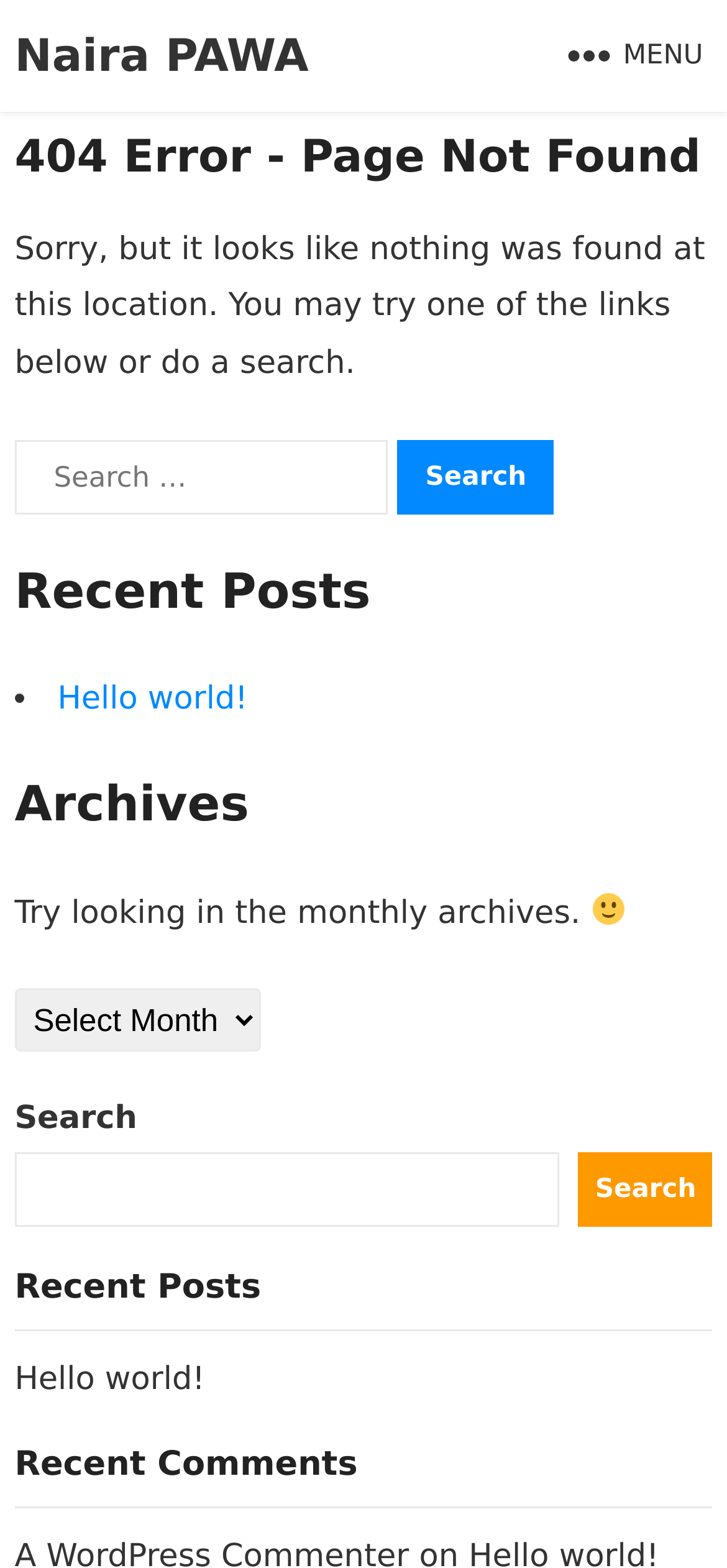How many search boxes are on this page?
Using the visual information, answer the question in a single word or phrase.

2